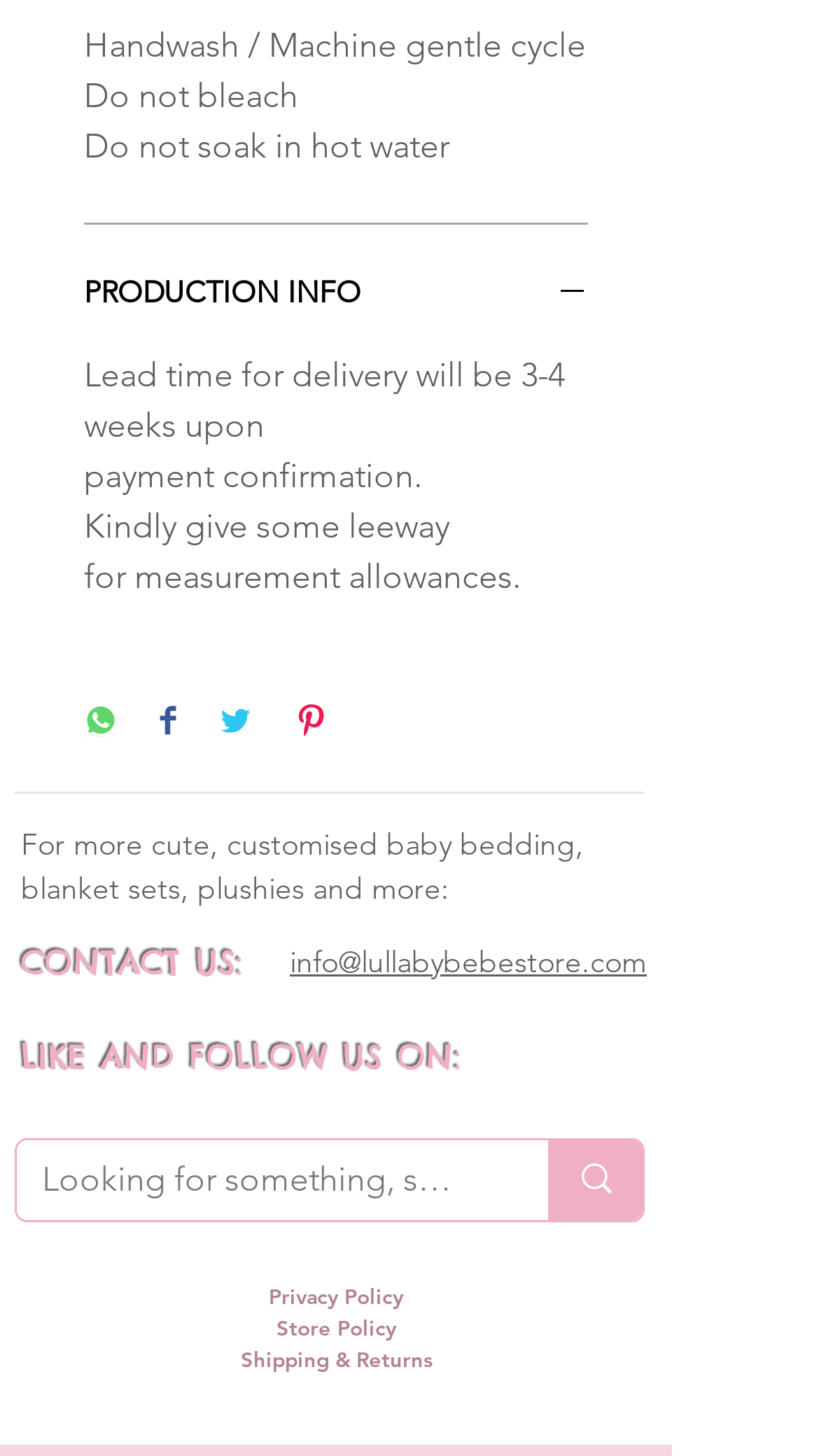Please locate the bounding box coordinates for the element that should be clicked to achieve the following instruction: "View the Privacy Policy". Ensure the coordinates are given as four float numbers between 0 and 1, i.e., [left, top, right, bottom].

[0.328, 0.881, 0.492, 0.899]